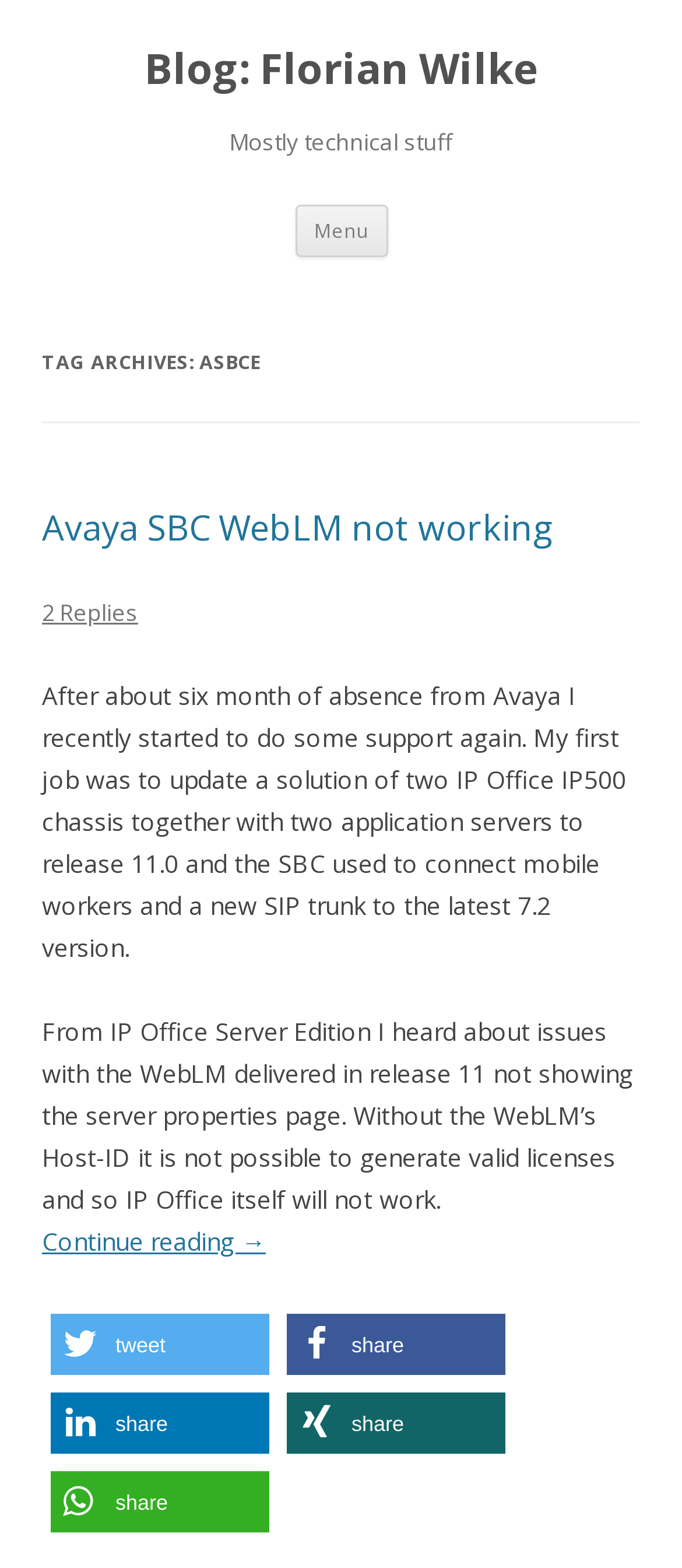Determine the bounding box of the UI component based on this description: "Avaya SBC WebLM not working". The bounding box coordinates should be four float values between 0 and 1, i.e., [left, top, right, bottom].

[0.062, 0.321, 0.813, 0.351]